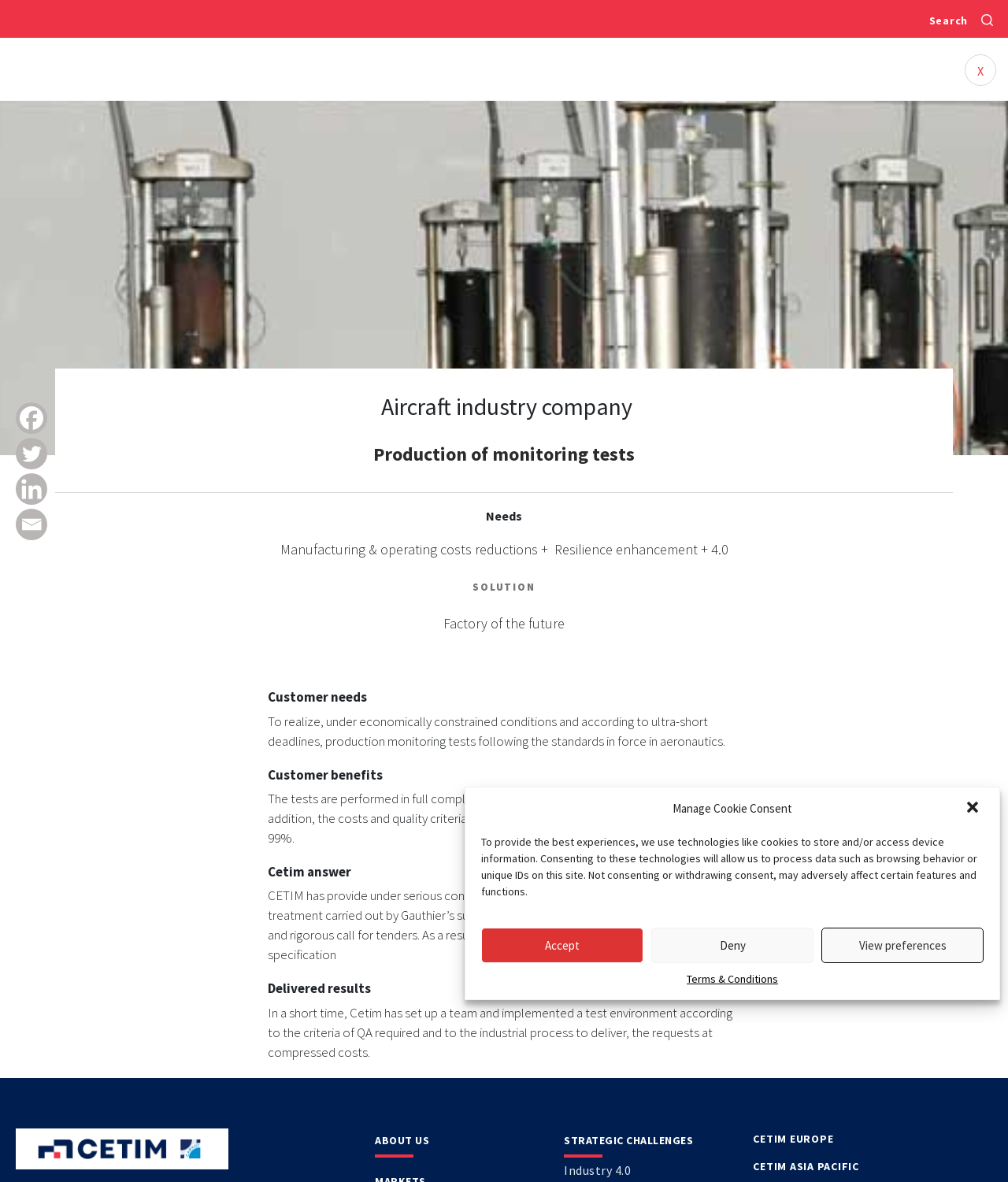Highlight the bounding box coordinates of the element you need to click to perform the following instruction: "Learn about CETIM EUROPE."

[0.747, 0.957, 0.827, 0.969]